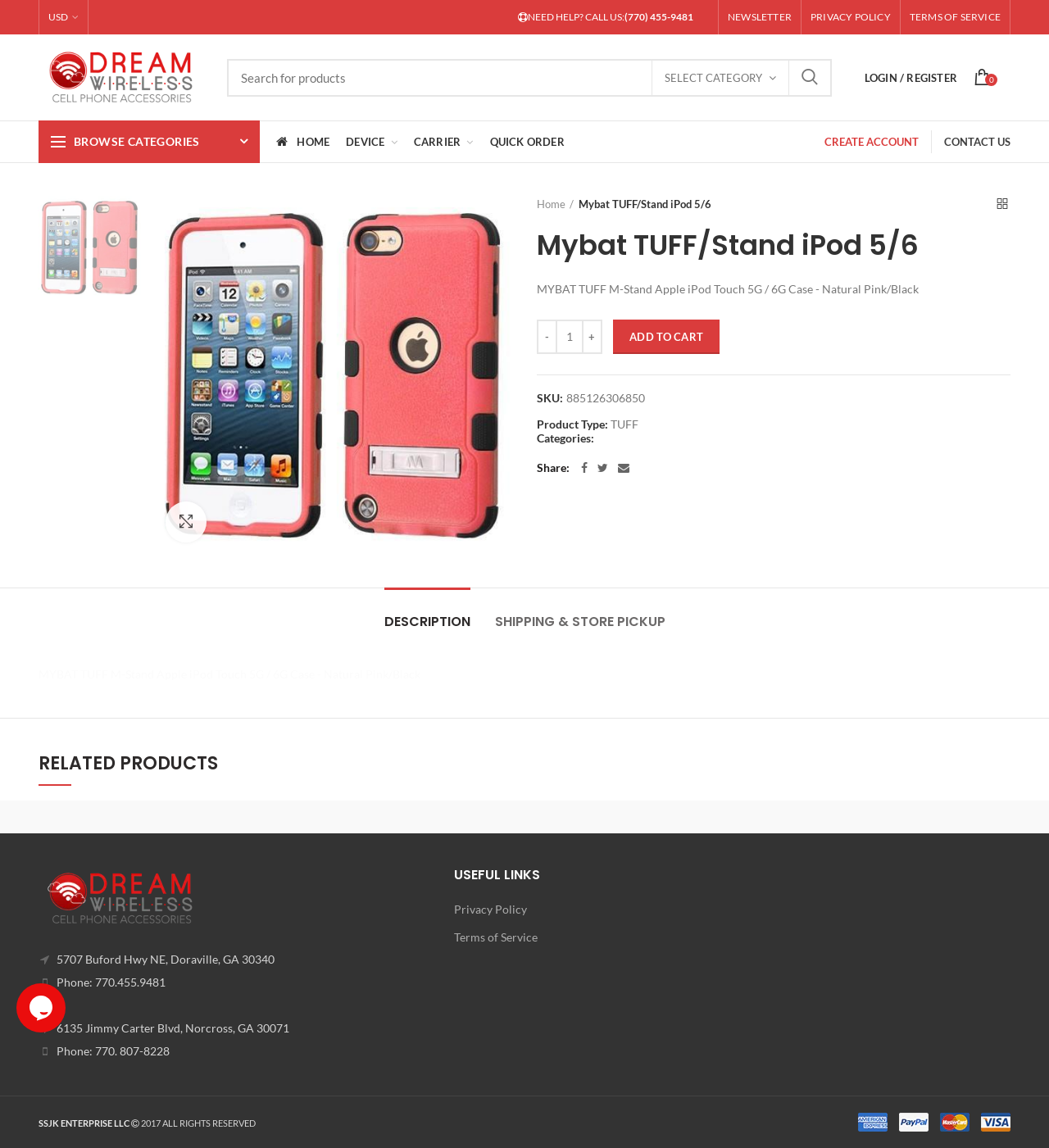Detail the features and information presented on the webpage.

This webpage appears to be an e-commerce product page for a MYBAT TUFF M-Stand Apple iPod Touch 5G / 6G Case in Natural Pink/Black. At the top of the page, there is a navigation menu with links to NEWSLETTER, PRIVACY POLICY, and TERMS OF SERVICE. Below this, there is a search bar with a dropdown menu to select a category and a button to search for products.

On the left side of the page, there is a menu with links to HOME, DEVICE, CARRIER, and QUICK ORDER. Below this, there is a section with links to CREATE ACCOUNT and CONTACT US.

The main content of the page is focused on the product, with a large image of the case at the top. Below the image, there is a product description, which includes the product name, SKU, product type, and categories. There are also buttons to add the product to the cart and to share the product on social media.

Further down the page, there are links to DESCRIPTION, SHIPPING & STORE PICKUP, and RELATED PRODUCTS. The RELATED PRODUCTS section appears to be a carousel with multiple products, each with an image and a brief description.

At the bottom of the page, there is a section with useful links, including PRIVACY POLICY and TERMS OF SERVICE. There is also a section with the company's address and phone number, as well as a copyright notice.

On the right side of the page, there is a chat widget iframe.